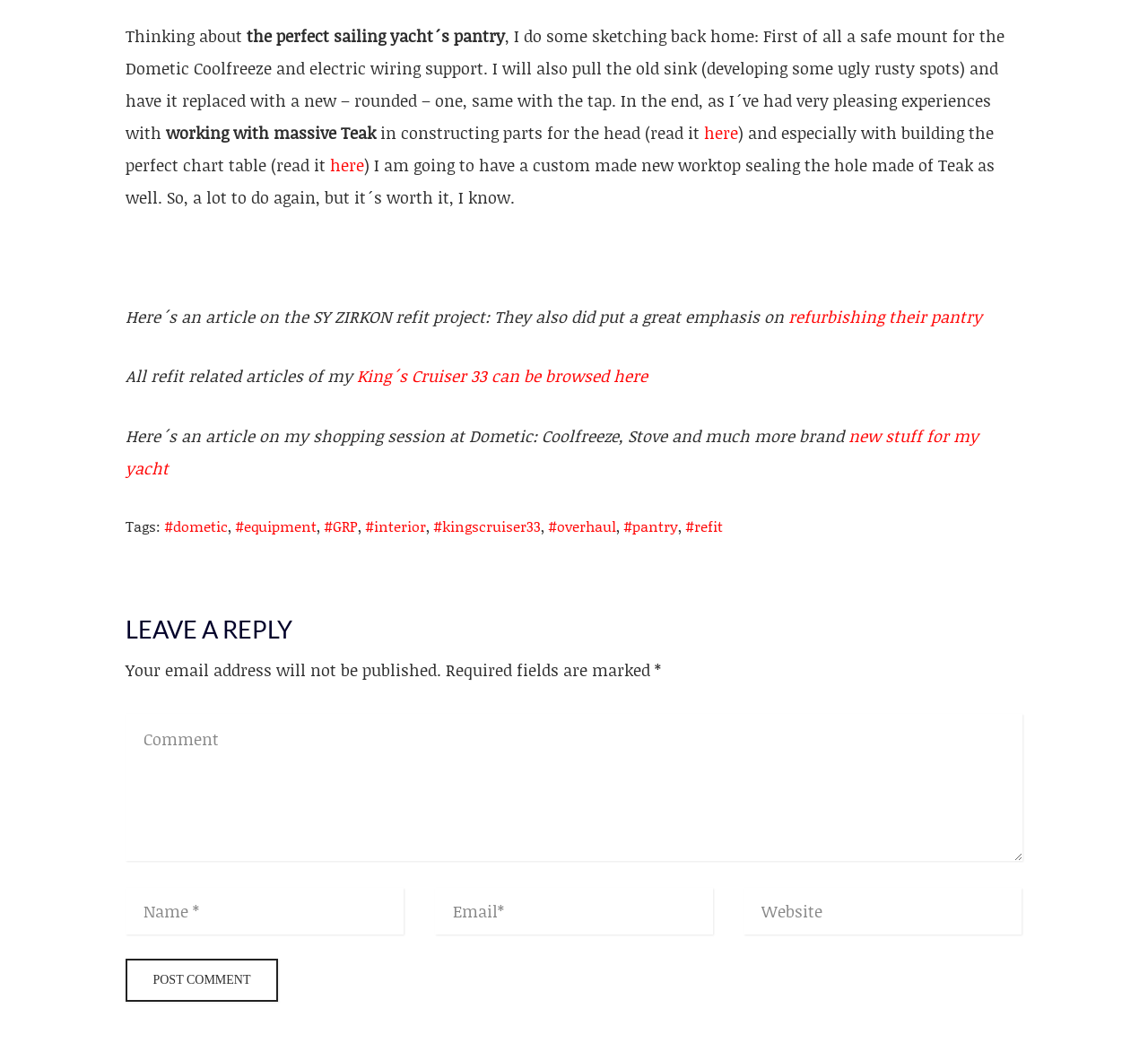Determine the bounding box coordinates for the area that should be clicked to carry out the following instruction: "Click the link to read about the author's shopping session at Dometic".

[0.109, 0.407, 0.852, 0.46]